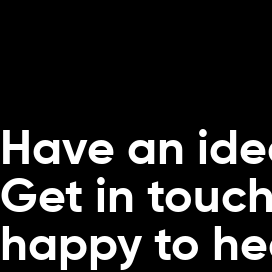Please answer the following question using a single word or phrase: 
What is the purpose of the engagement initiative?

Foster partnerships